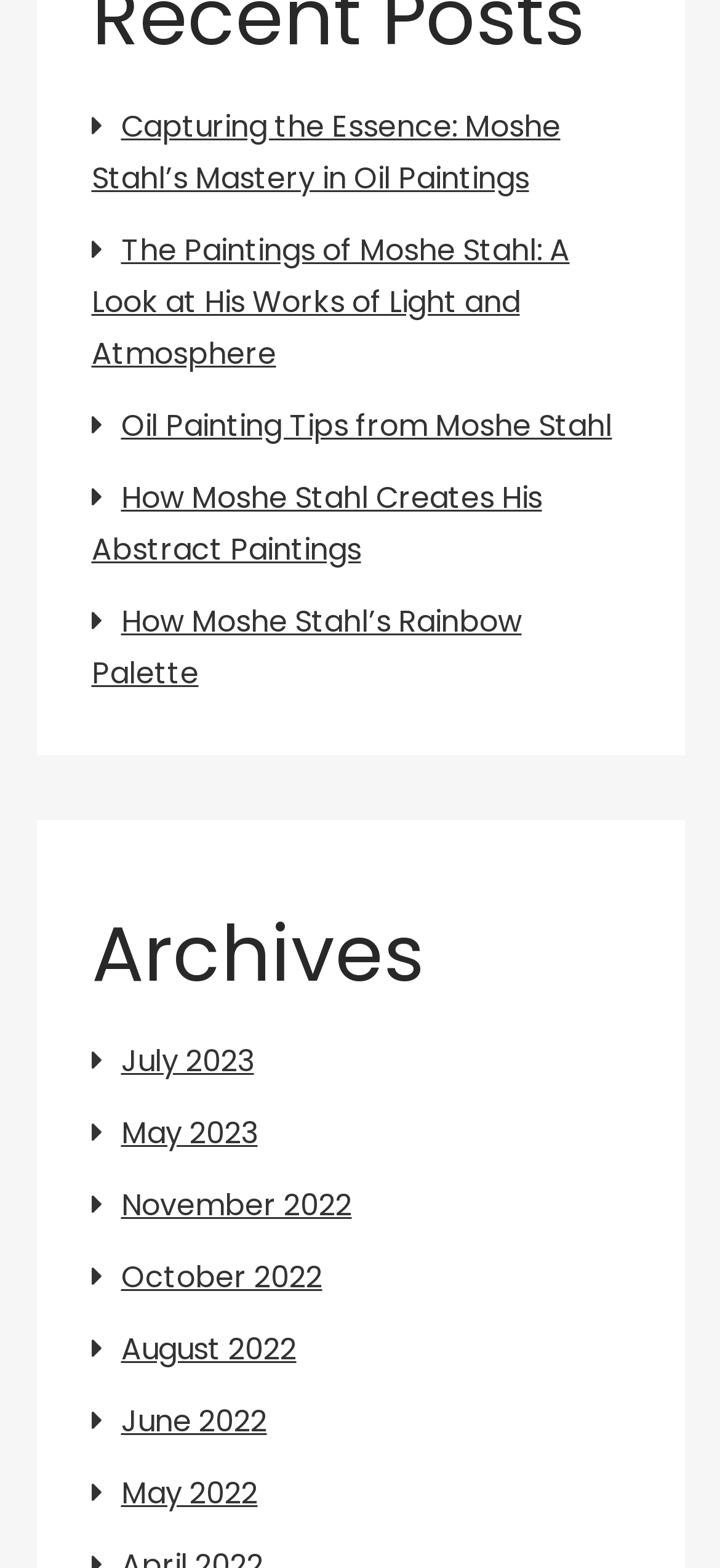What is the topic of the articles on this webpage?
Examine the webpage screenshot and provide an in-depth answer to the question.

All the article titles mention Moshe Stahl and his paintings, such as 'Moshe Stahl’s Mastery in Oil Paintings', 'The Paintings of Moshe Stahl', and so on, so the topic of the articles on this webpage is Moshe Stahl's paintings.